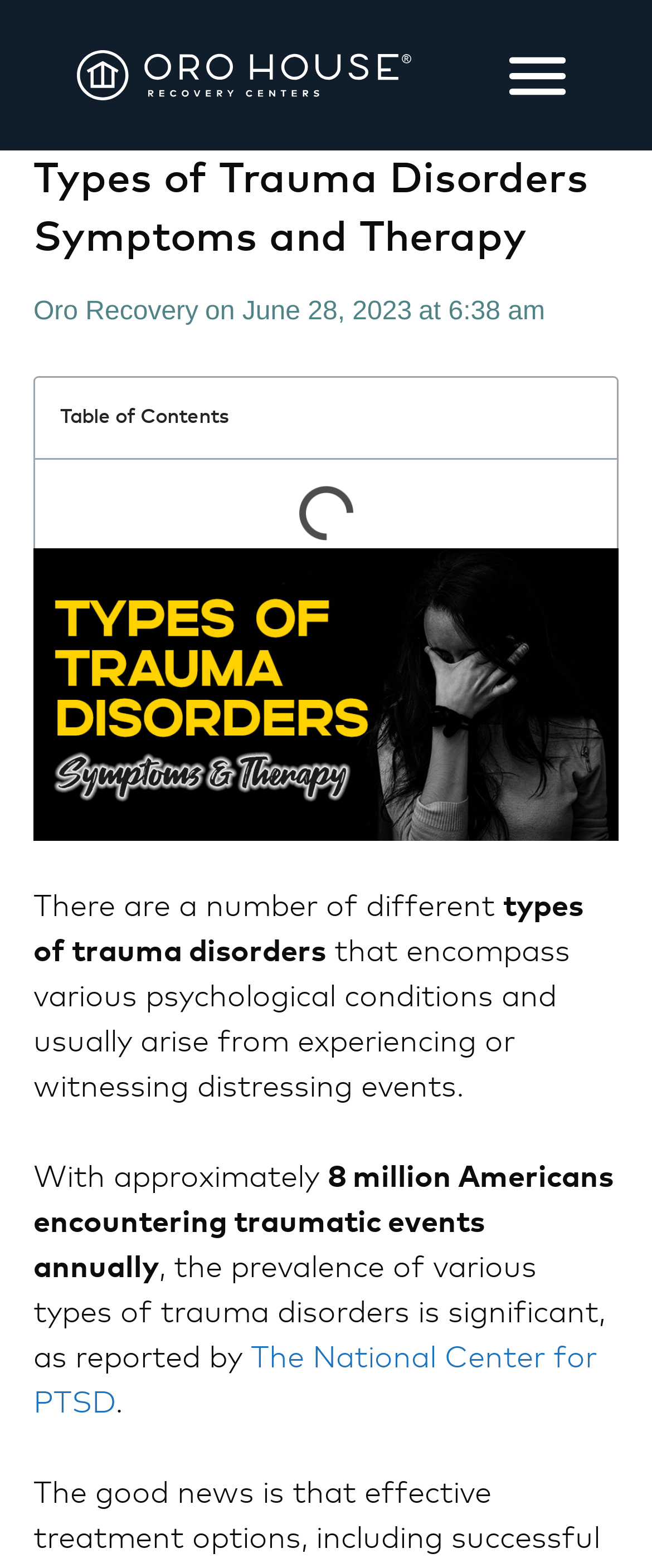Bounding box coordinates are specified in the format (top-left x, top-left y, bottom-right x, bottom-right y). All values are floating point numbers bounded between 0 and 1. Please provide the bounding box coordinate of the region this sentence describes: alt="oro house recovery"

[0.117, 0.032, 0.63, 0.064]